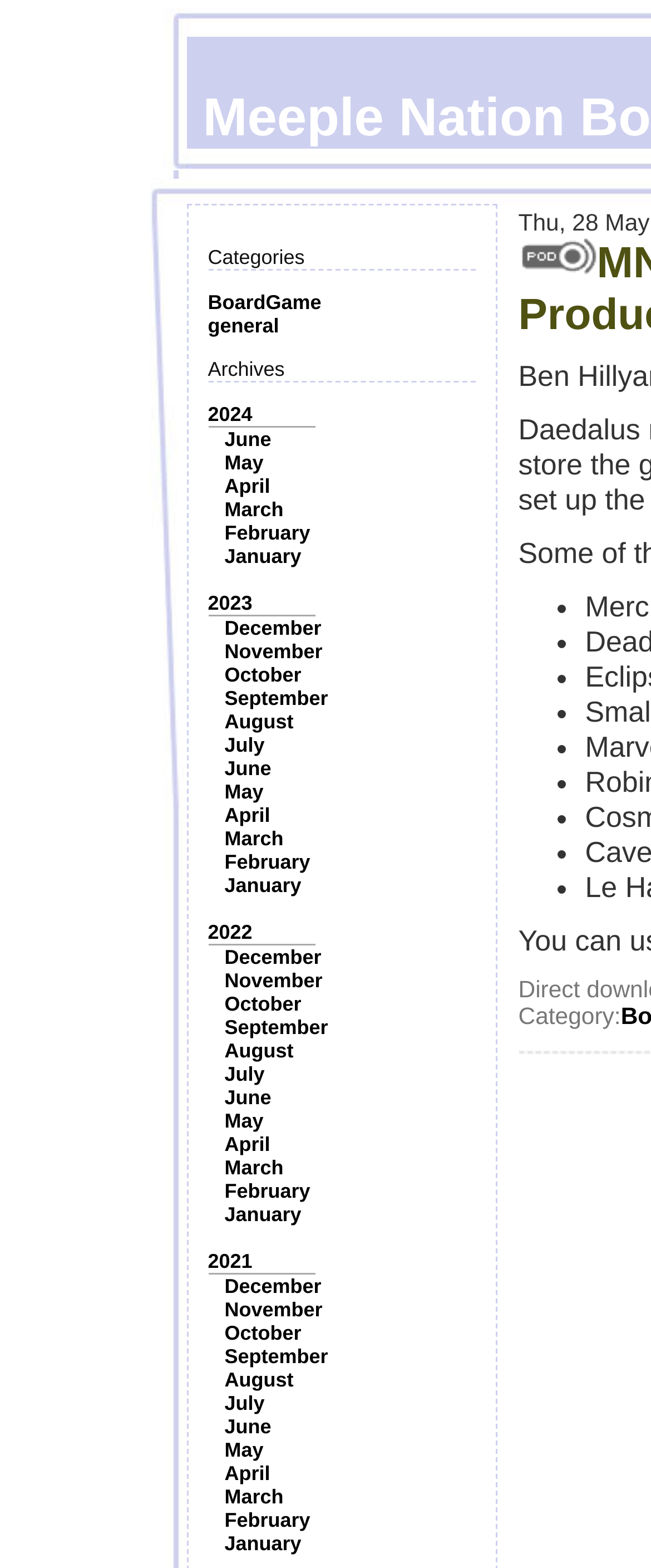Please respond in a single word or phrase: 
What is the category of the current episode?

general